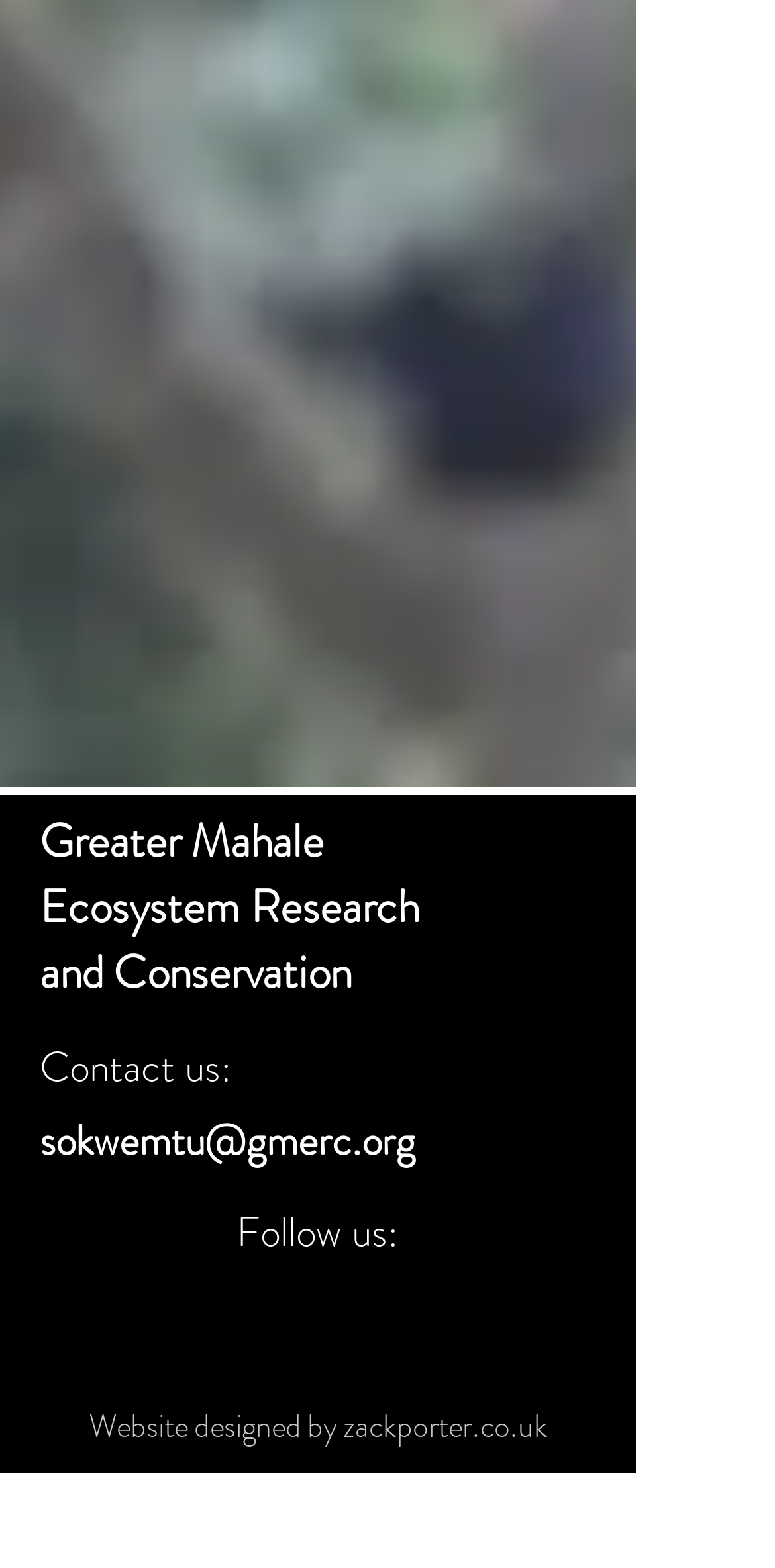What is the vertical position of the 'Follow us:' text?
Answer the question in a detailed and comprehensive manner.

The answer can be found by comparing the y1 and y2 coordinates of the 'Contact us:' text and the 'Follow us:' text, which shows that the 'Follow us:' text has a higher y1 and y2 value, indicating it is below the 'Contact us:' text.